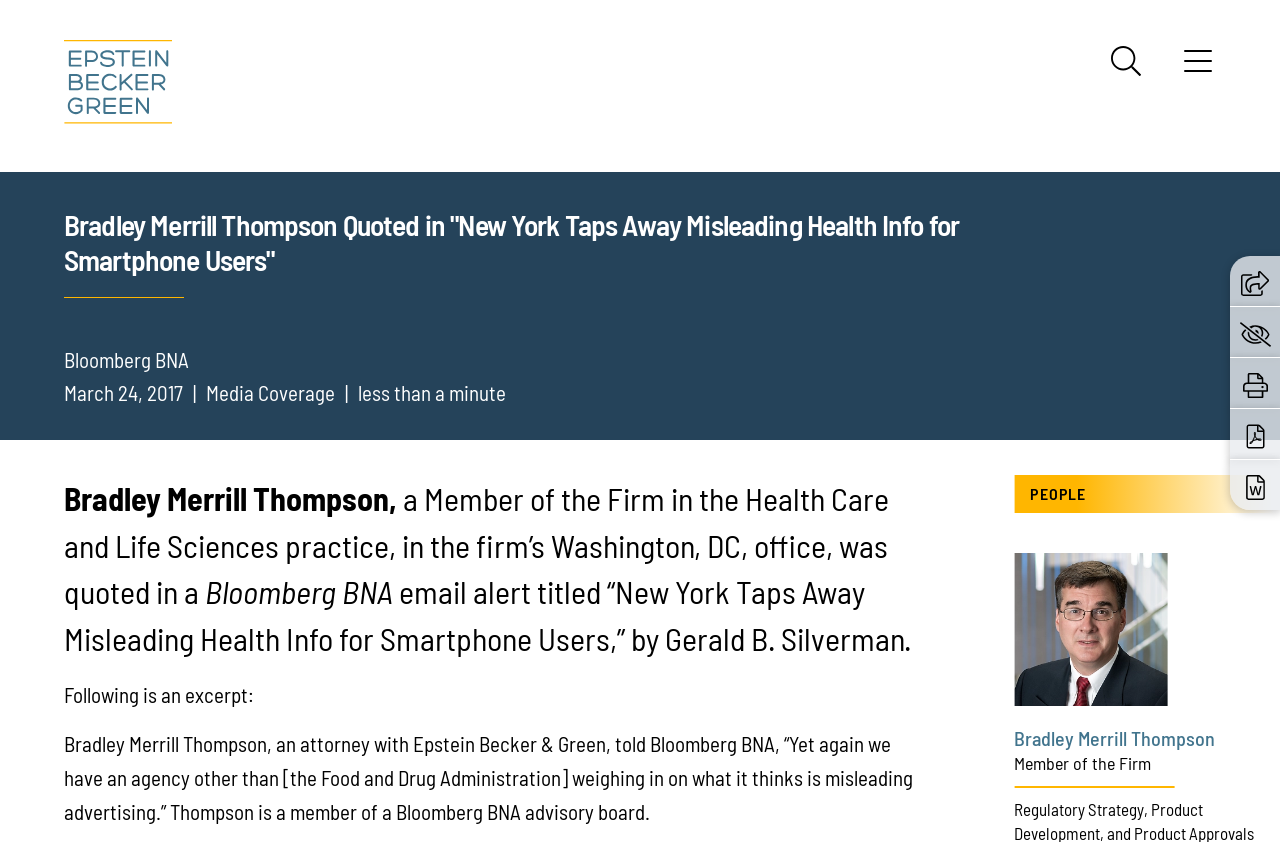Please specify the bounding box coordinates of the clickable section necessary to execute the following command: "View Bradley Merrill Thompson's photo".

[0.793, 0.818, 0.912, 0.999]